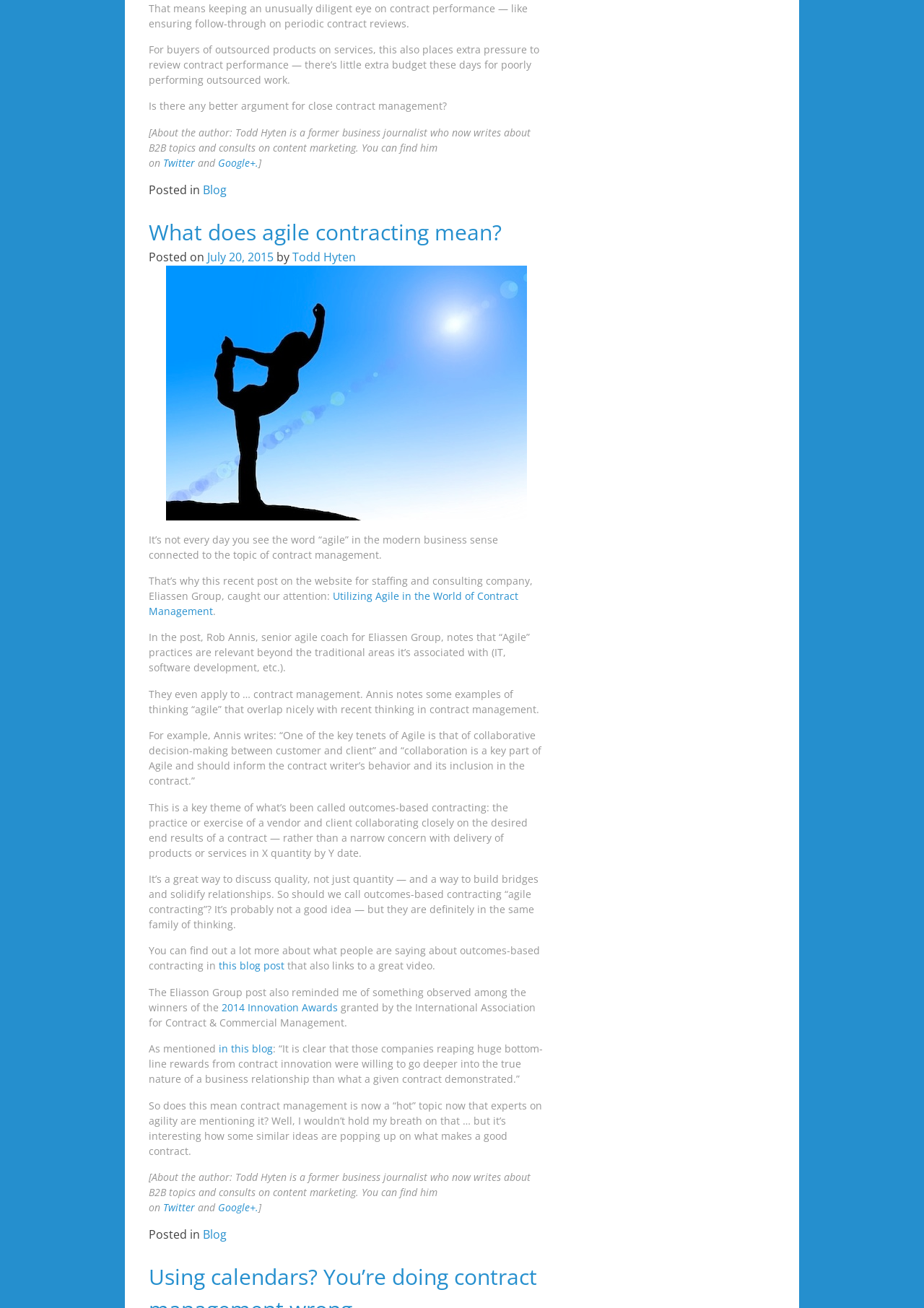Please identify the bounding box coordinates of the element's region that needs to be clicked to fulfill the following instruction: "Check the post date". The bounding box coordinates should consist of four float numbers between 0 and 1, i.e., [left, top, right, bottom].

[0.224, 0.191, 0.296, 0.203]